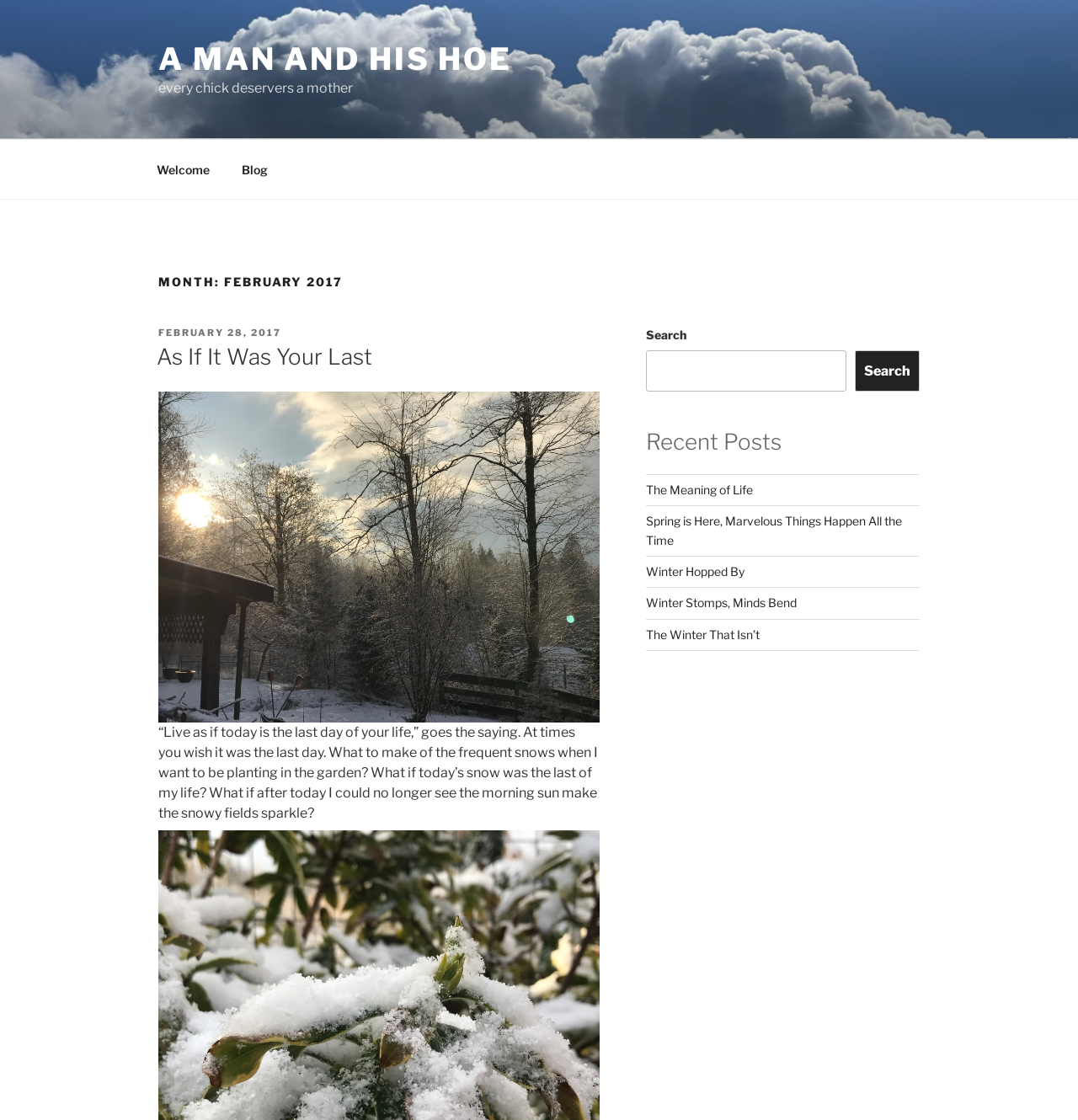Please identify the bounding box coordinates of the region to click in order to complete the given instruction: "search for something". The coordinates should be four float numbers between 0 and 1, i.e., [left, top, right, bottom].

[0.599, 0.313, 0.785, 0.35]